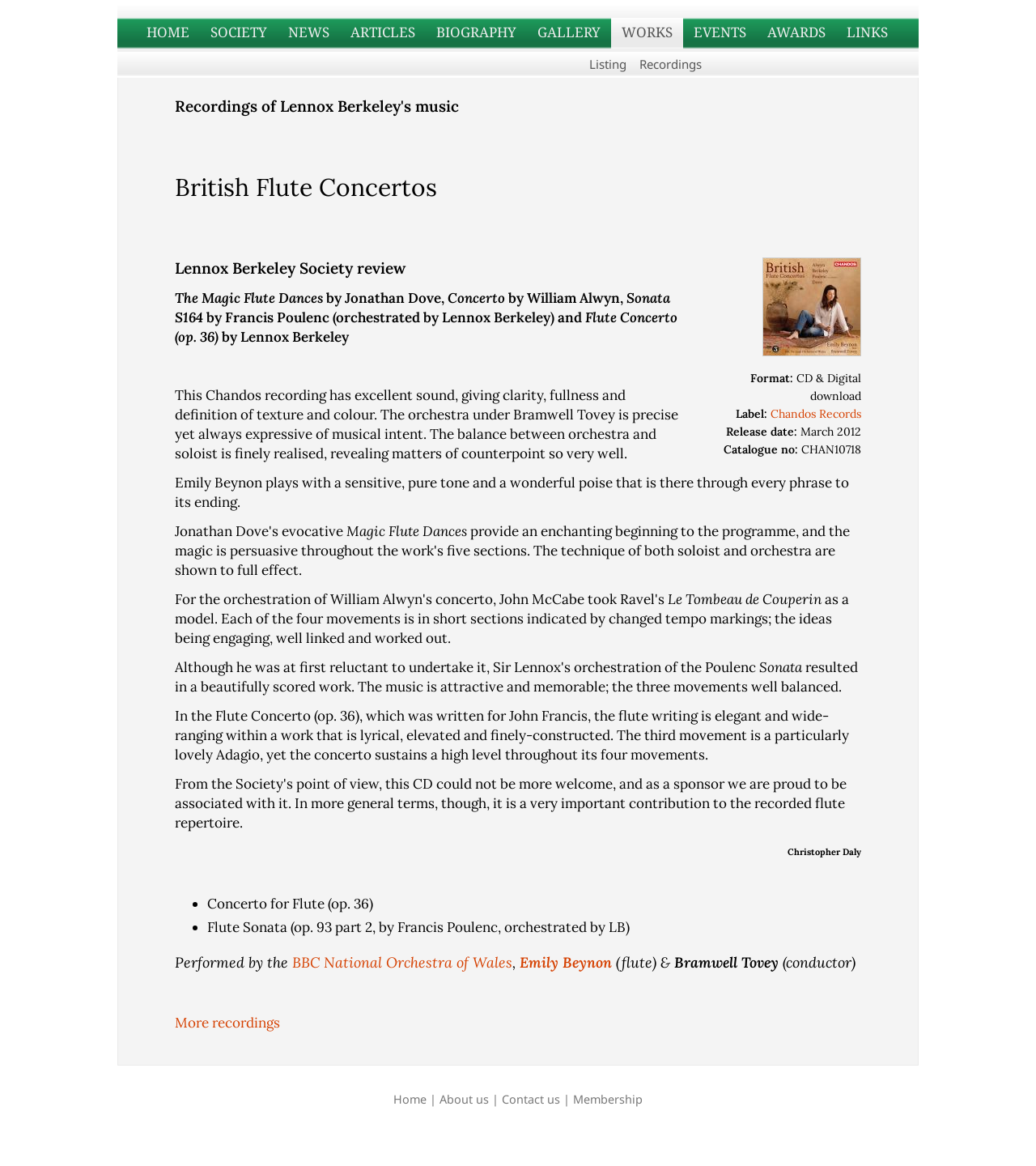Identify the bounding box for the UI element described as: "NEWS". The coordinates should be four float numbers between 0 and 1, i.e., [left, top, right, bottom].

[0.268, 0.015, 0.328, 0.042]